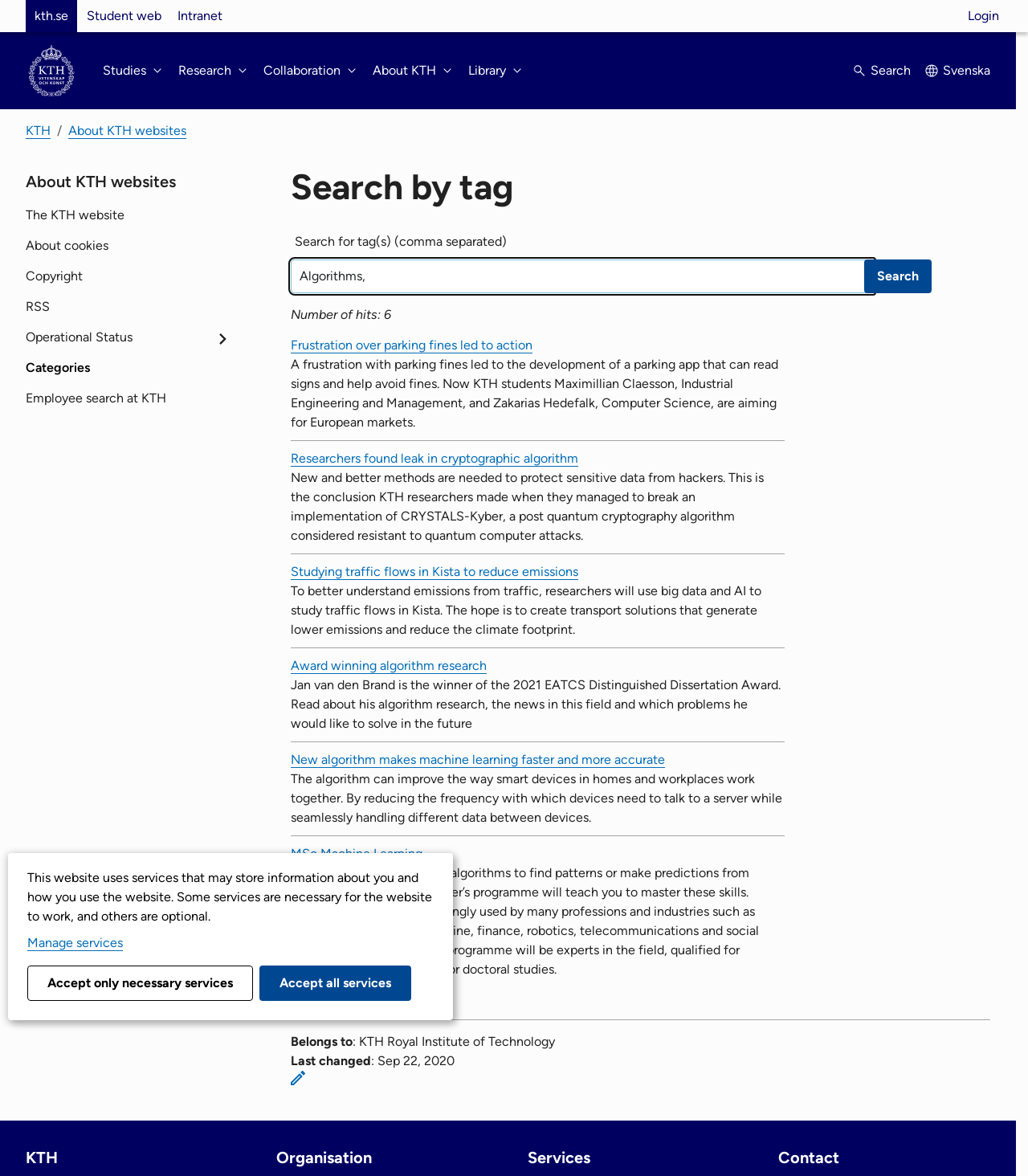Answer the question briefly using a single word or phrase: 
What is the last changed date of the page?

Sep 22, 2020